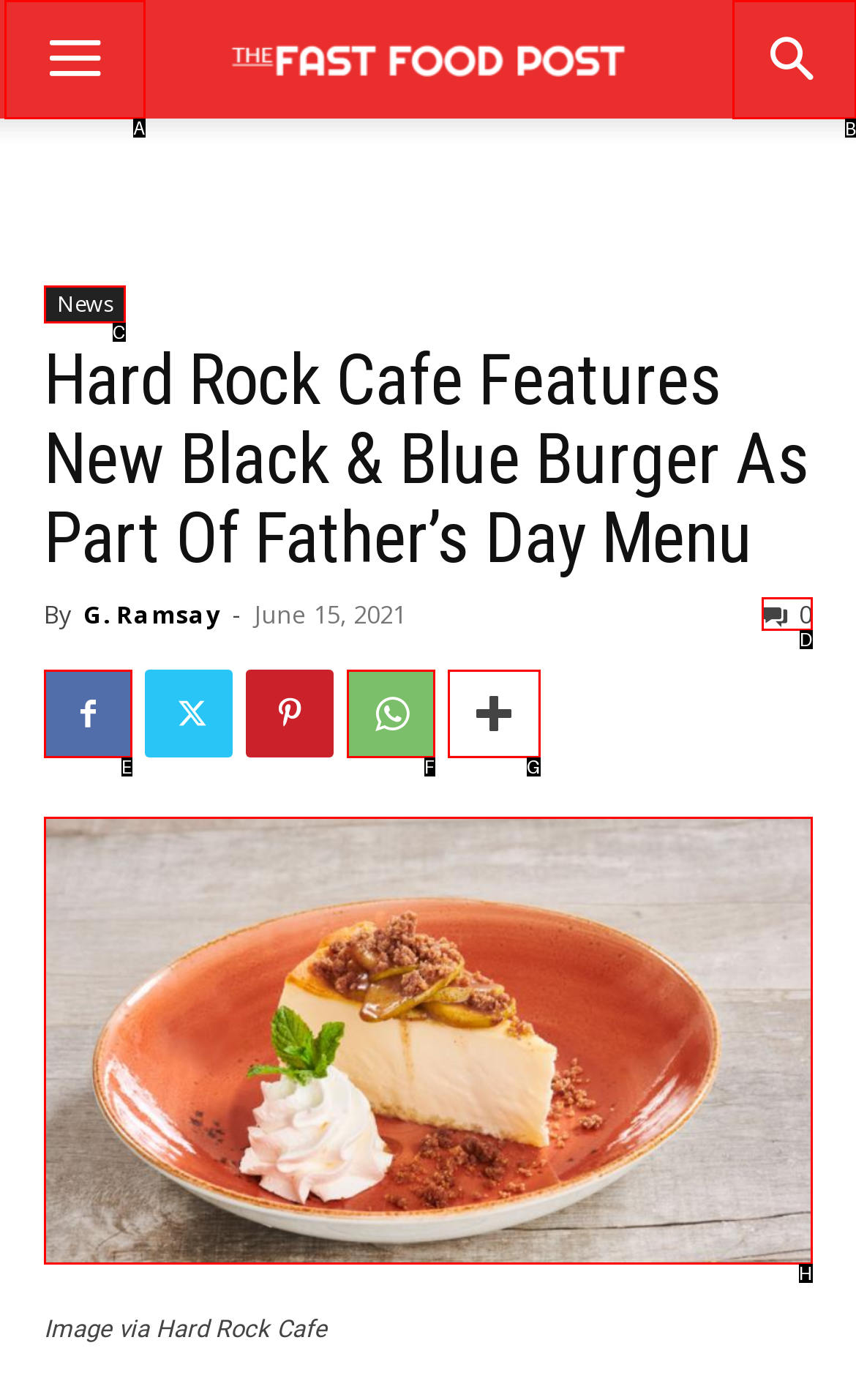For the task: Search for something, tell me the letter of the option you should click. Answer with the letter alone.

B